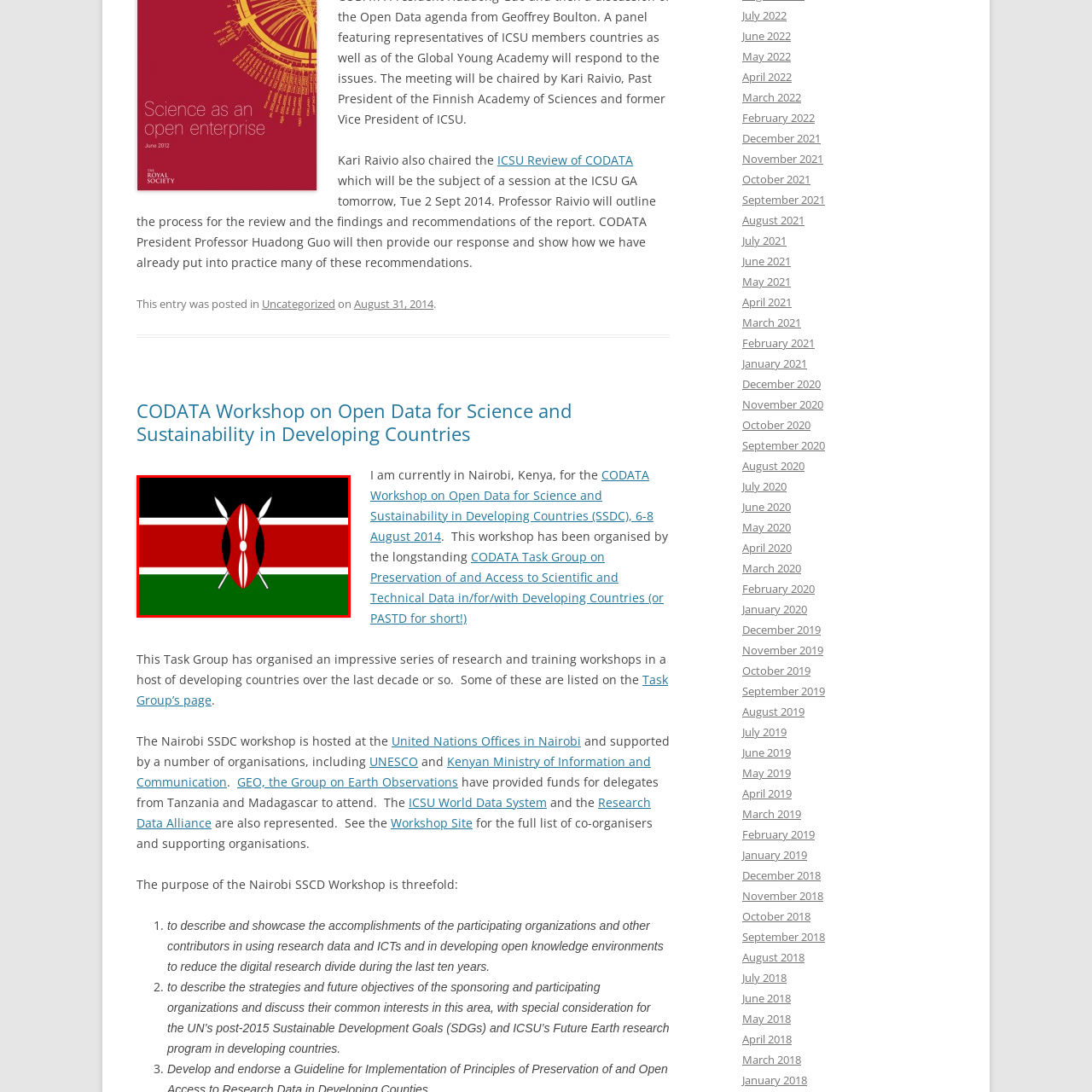What is the significance of the Maasai spears on the flag?
Inspect the image area outlined by the red bounding box and deliver a detailed response to the question, based on the elements you observe.

The caption explains that the two traditional Maasai spears flanking the red shield on the flag represent the defense of Kenya's freedom. This symbolizes the country's commitment to protecting its independence and sovereignty.